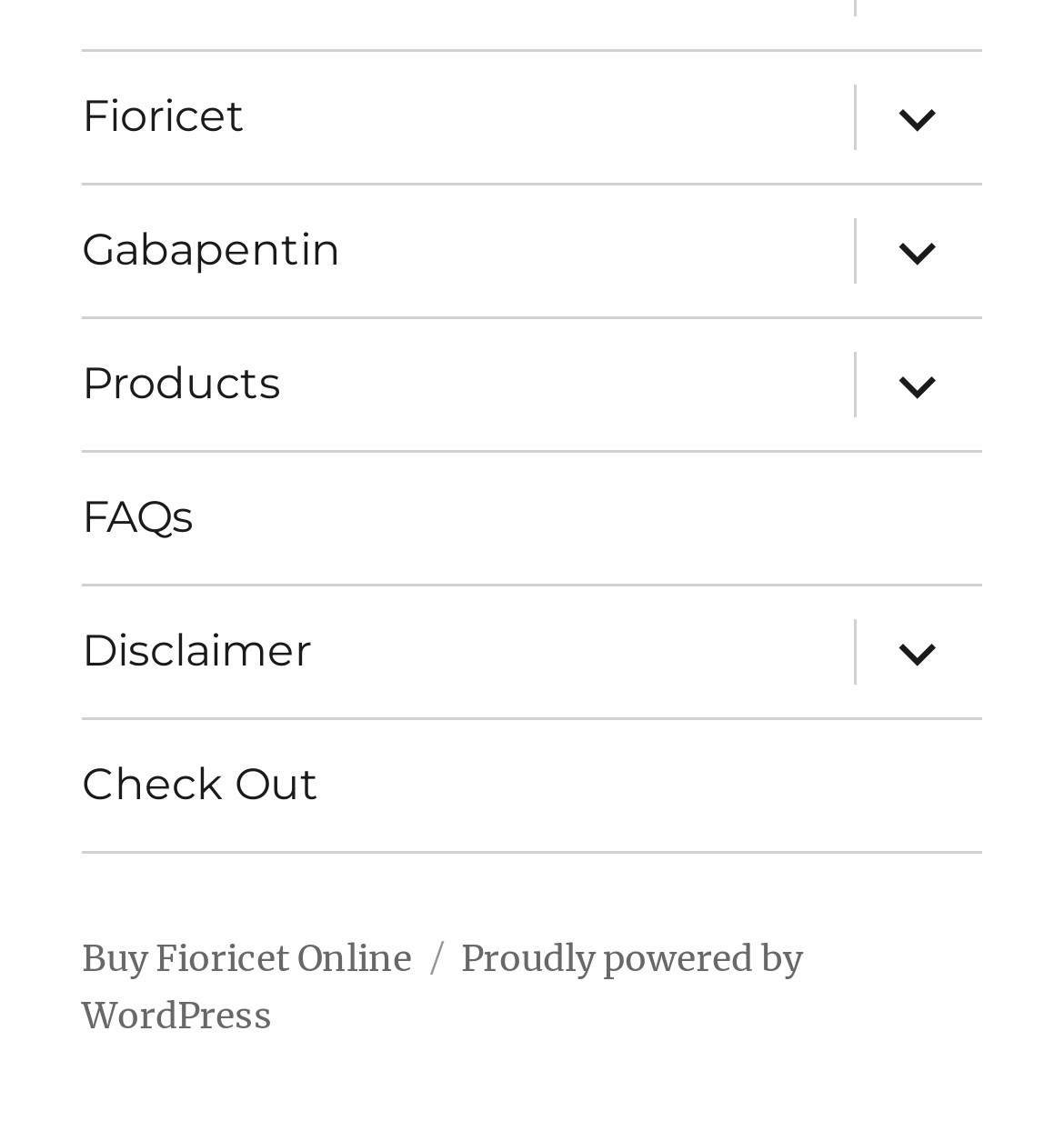Using the description: "Sukamade Tour", identify the bounding box of the corresponding UI element in the screenshot.

None